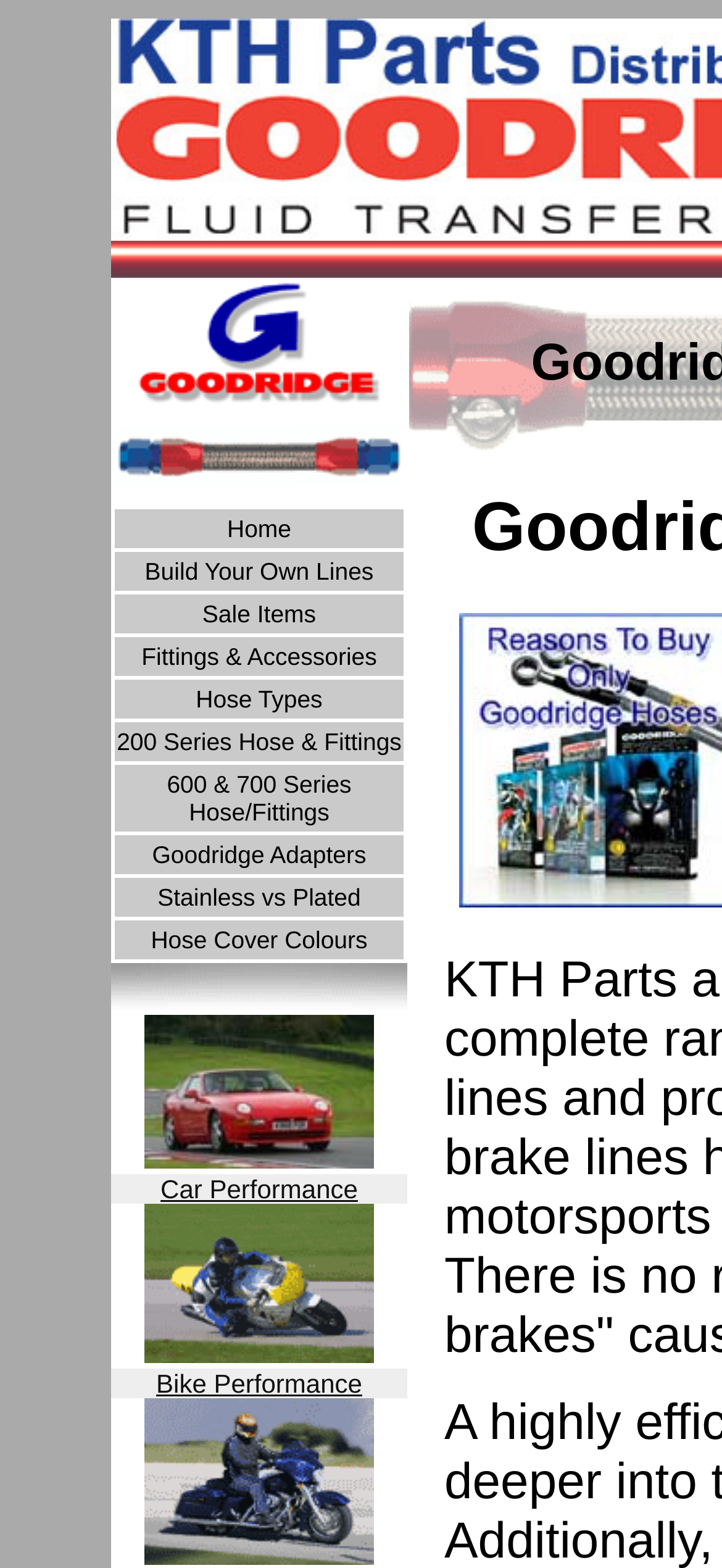What is the advantage of stainless braided hoses?
Using the screenshot, give a one-word or short phrase answer.

Unknown